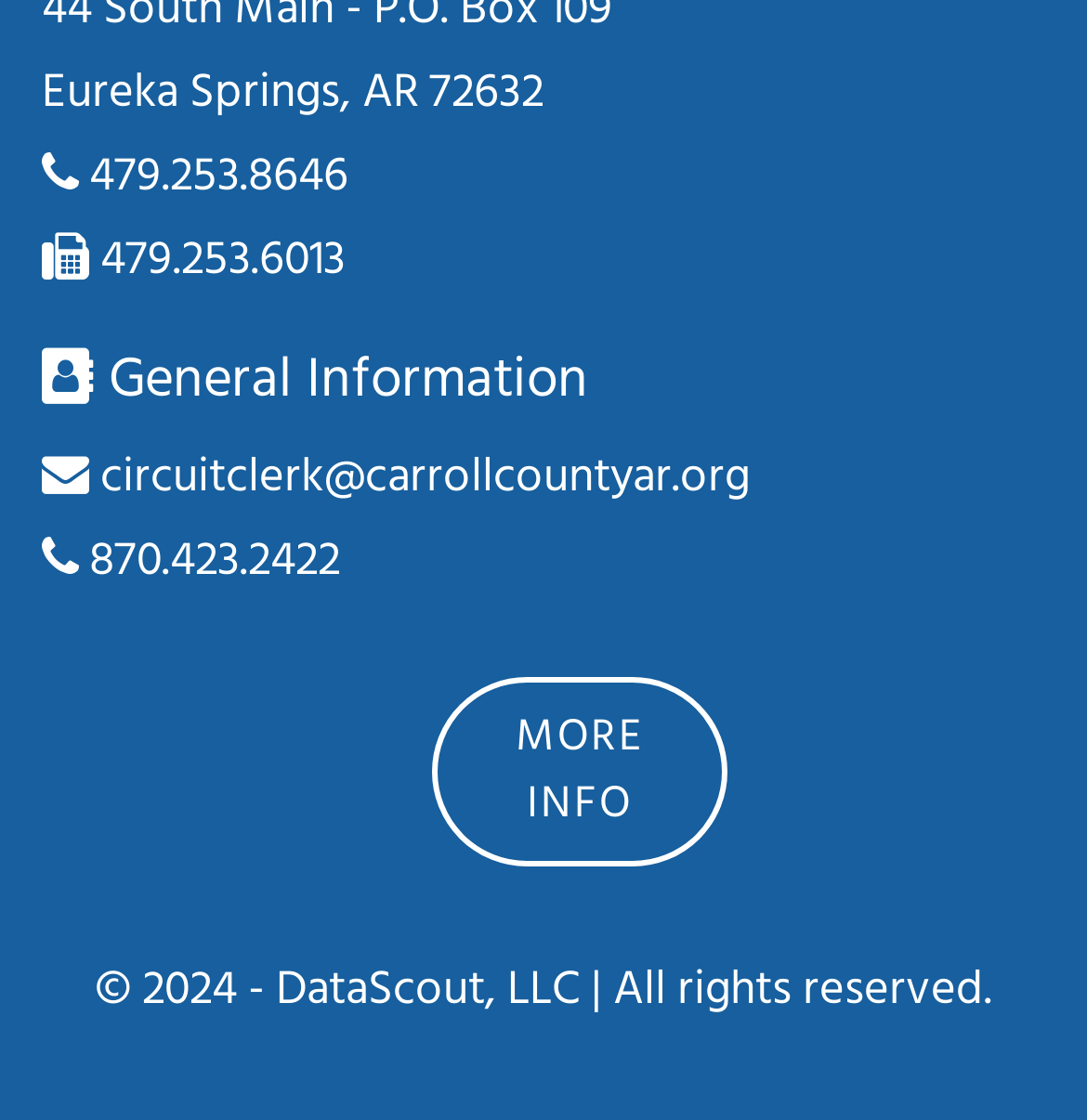Give a one-word or phrase response to the following question: What is the fax number of the office?

479.253.6013